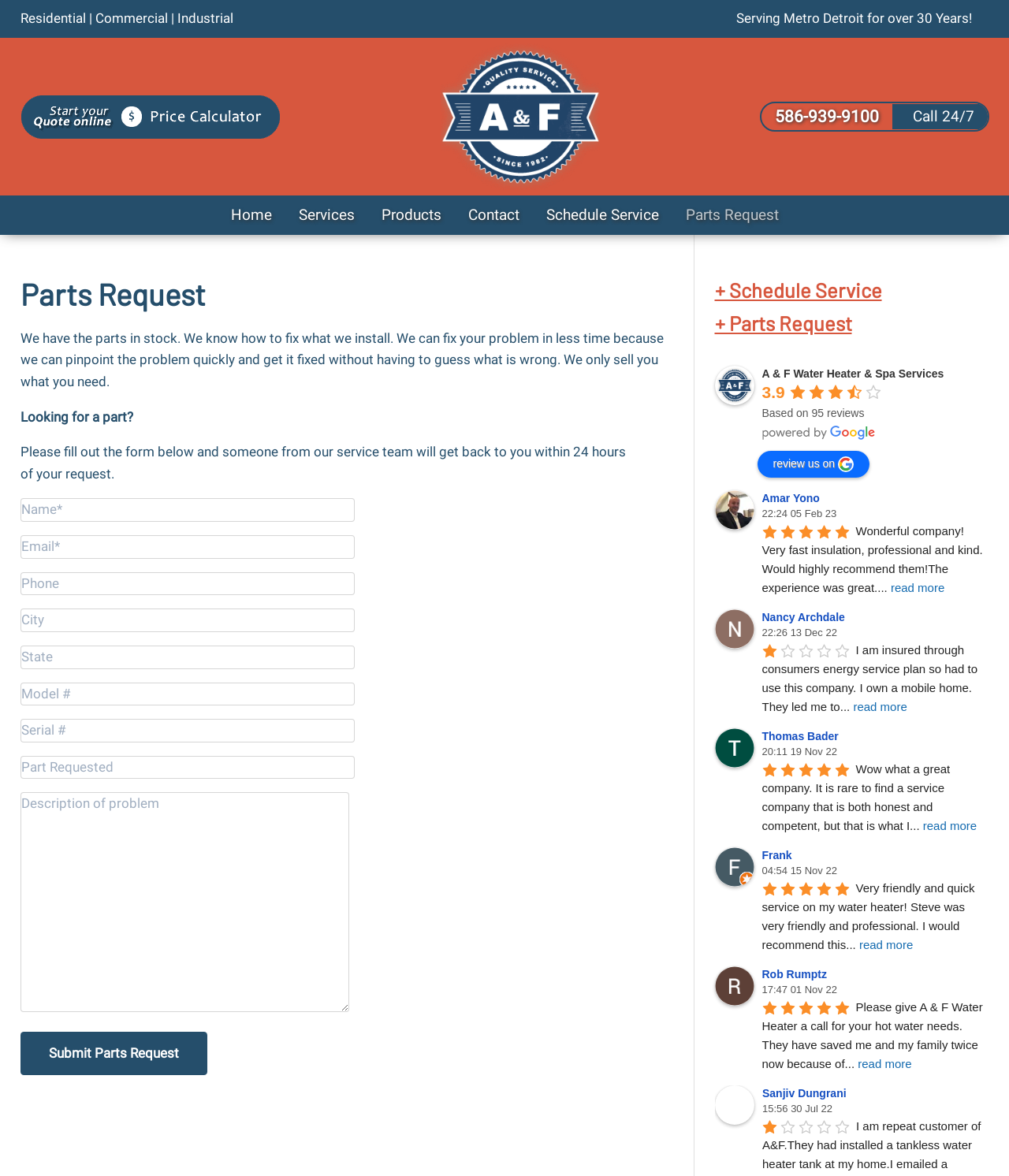Please identify the bounding box coordinates of the element that needs to be clicked to execute the following command: "Click the 'A&F Water Heater & Spa Services' link". Provide the bounding box using four float numbers between 0 and 1, formatted as [left, top, right, bottom].

[0.755, 0.312, 0.935, 0.323]